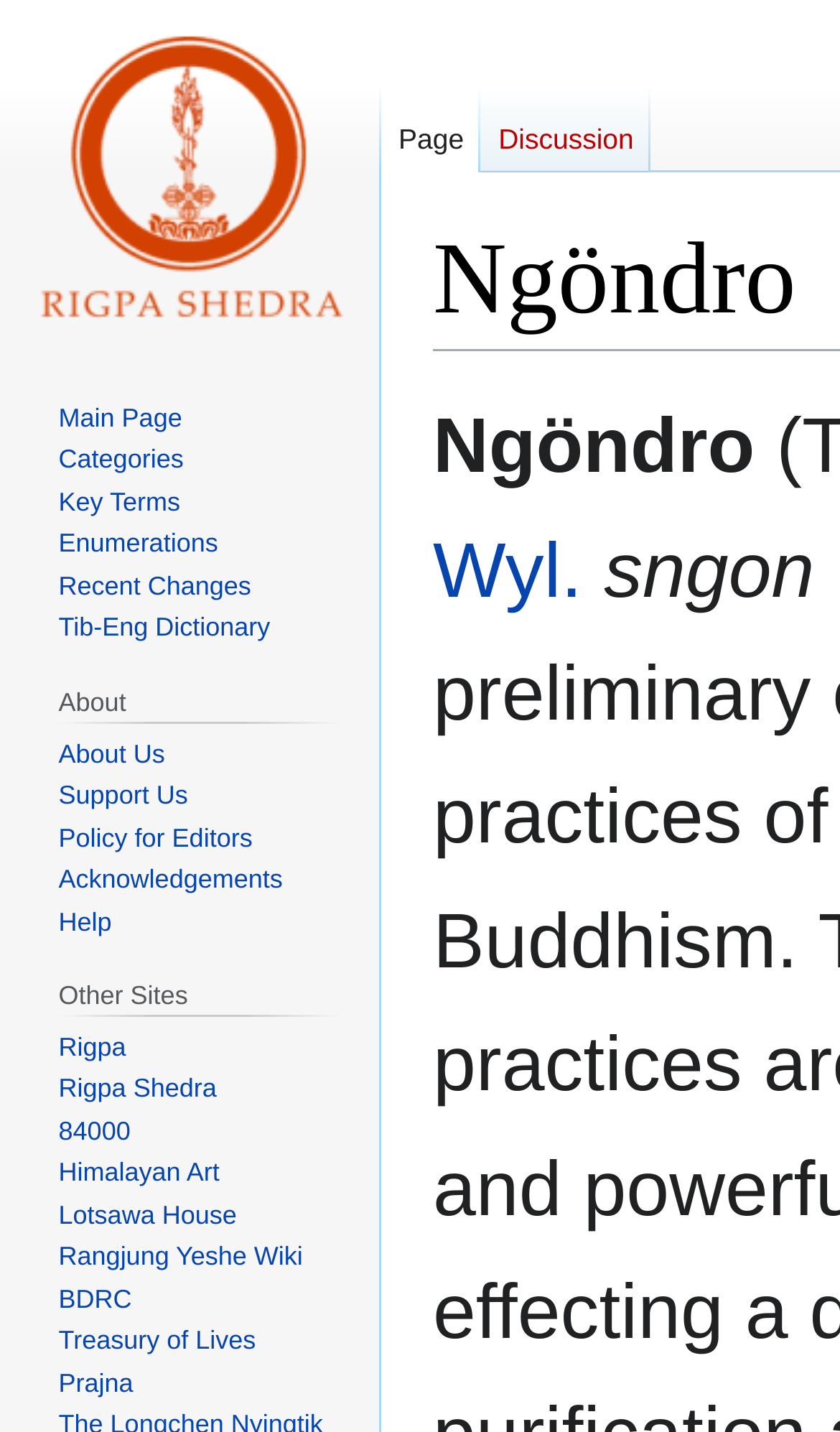Can you look at the image and give a comprehensive answer to the question:
How many links are there in the 'Namespaces' section?

In the 'Namespaces' section, there are two links: 'Page' and 'Discussion'. These links can be found by looking at the navigation section with the title 'Namespaces'.